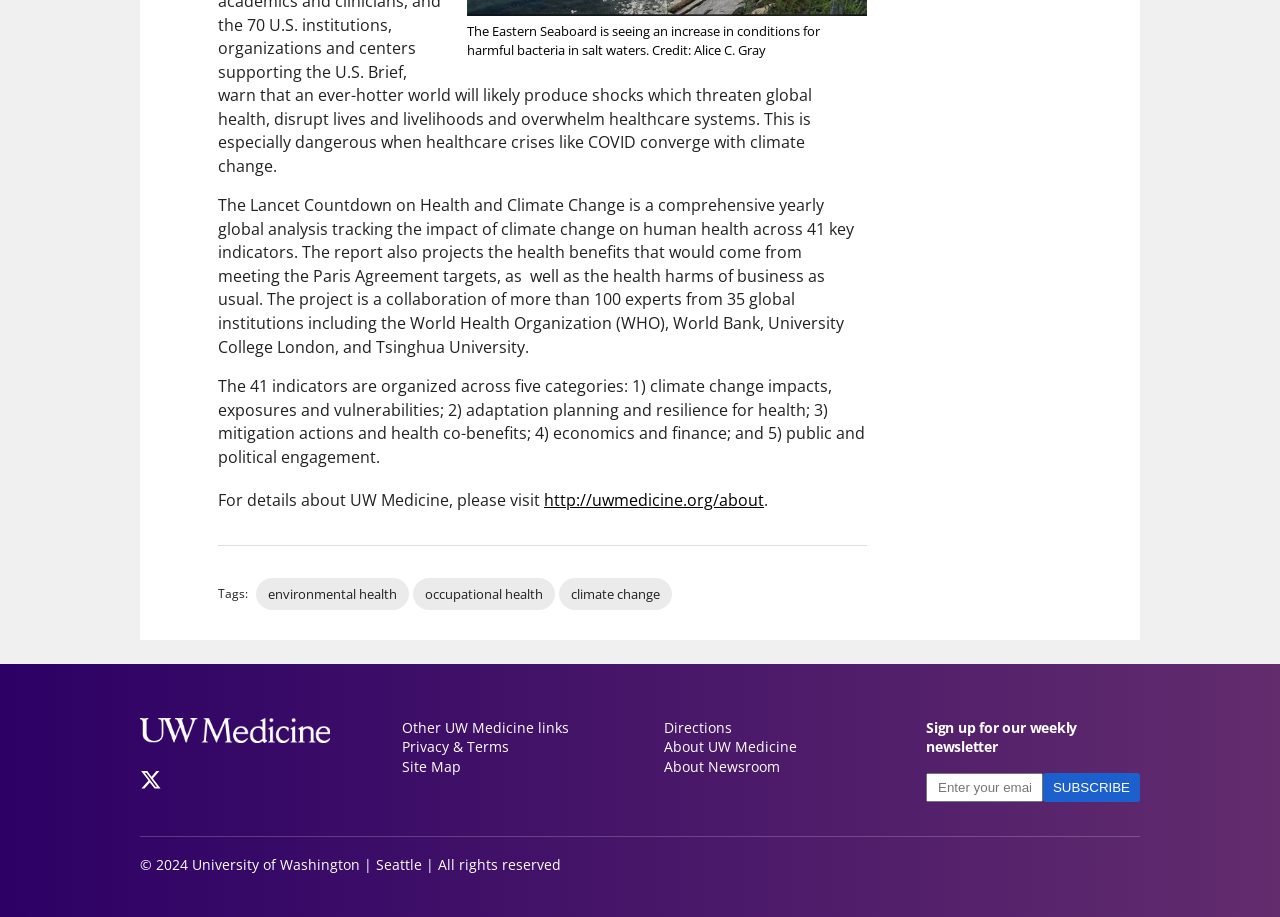Pinpoint the bounding box coordinates of the element that must be clicked to accomplish the following instruction: "Click the link to learn more about UW Medicine". The coordinates should be in the format of four float numbers between 0 and 1, i.e., [left, top, right, bottom].

[0.109, 0.794, 0.258, 0.814]